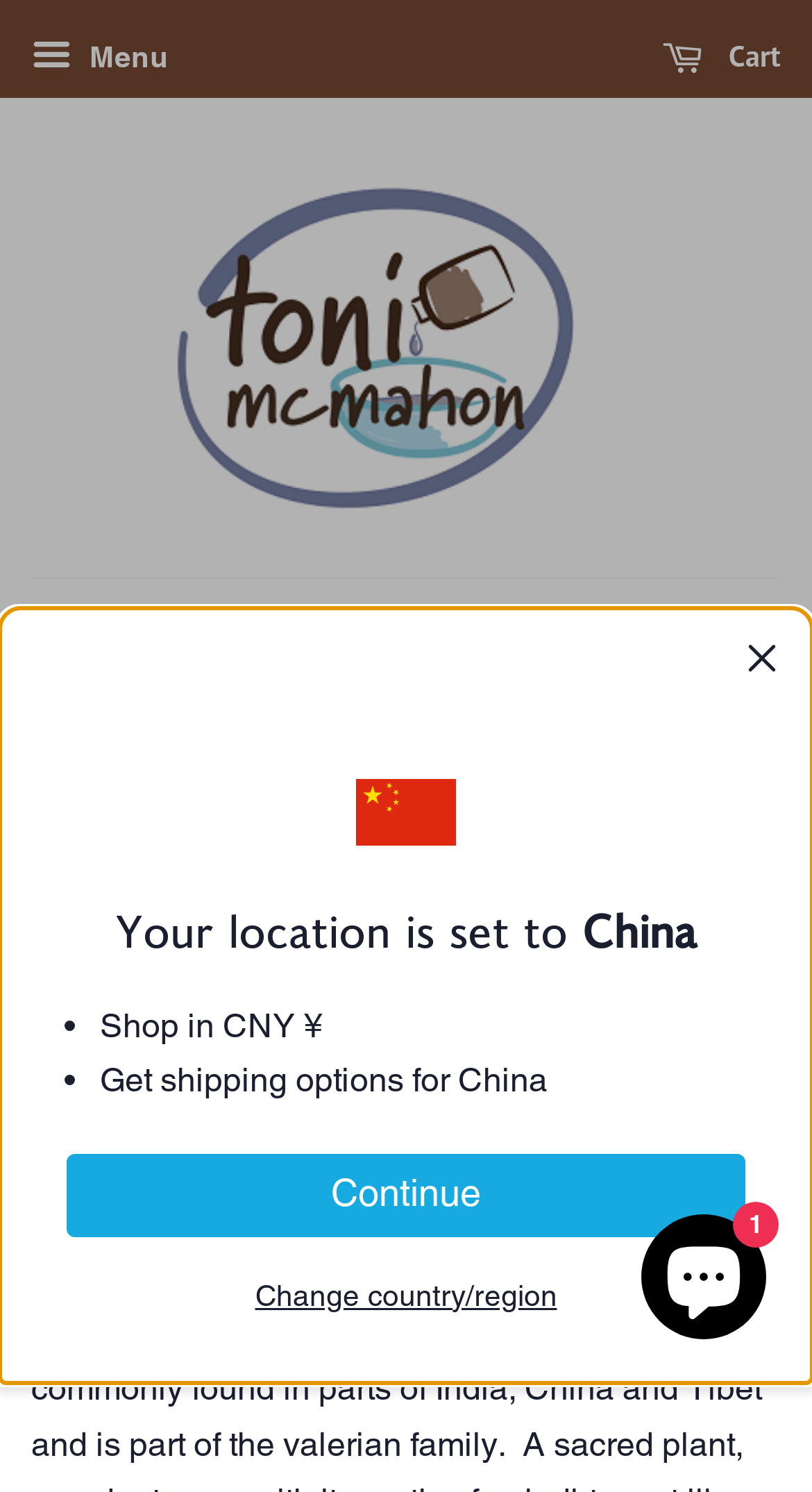Create a detailed narrative of the webpage’s visual and textual elements.

This webpage appears to be an online store or a blog about essential oils. At the top of the page, there is a notification bar that spans the entire width, indicating that the user's location is set to China and providing options to shop in CNY ¥ and get shipping options for China. The notification bar has a dismiss button on the right side.

Below the notification bar, there are three main elements: a menu button on the left, a cart link on the right, and a header section in the middle. The header section contains a link to "Toni McMahon" with an associated image, and below it, there is a heading that reads "JATAMANSI ~ Nardostachys jatamansi". The header section also includes a timestamp and a brief description of the essential oil, mentioning its alternative names, "AKA Spikenard, Nard, Bhootkeshi".

At the bottom of the page, there is a chat window that is currently expanded, with a button to minimize it. The chat window has an image and a text that reads "1", possibly indicating the number of unread messages.

Overall, the webpage has a simple and clean layout, with a focus on providing information about the essential oil and facilitating online shopping.